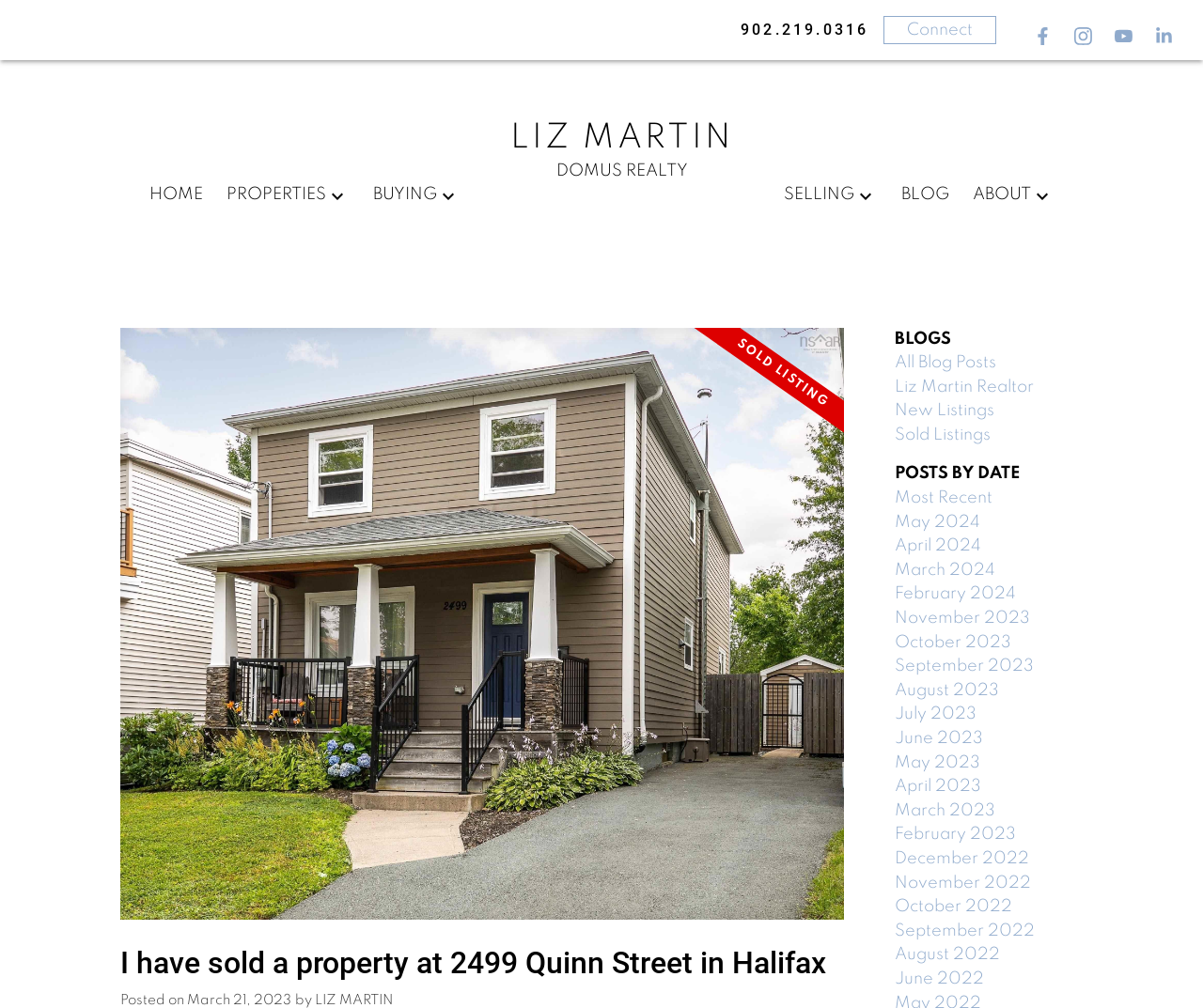What is the name of the realtor?
From the details in the image, answer the question comprehensively.

The name of the realtor can be found in the heading element with the text 'LIZ MARTIN' which is located at the top of the webpage.